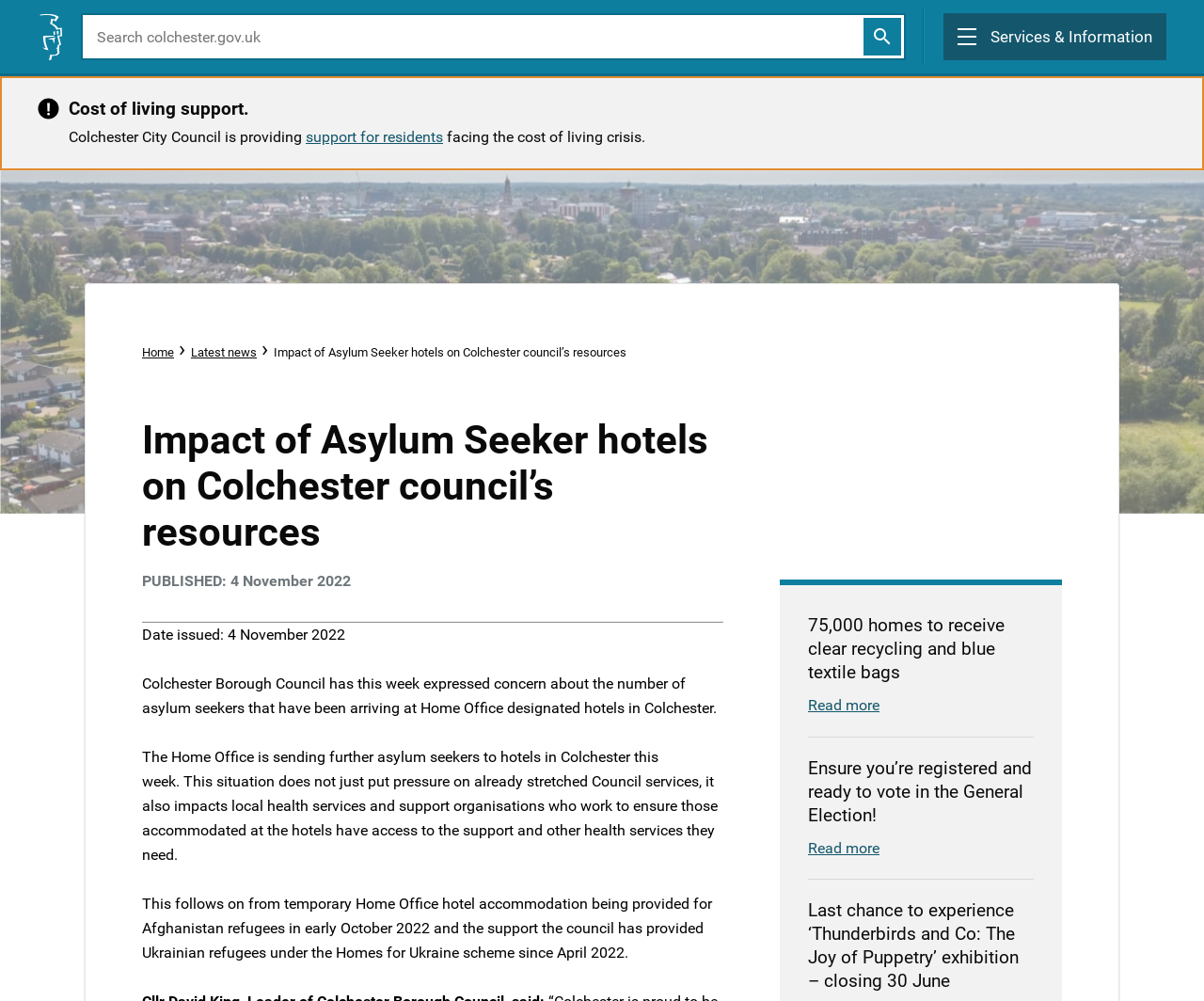Determine the coordinates of the bounding box for the clickable area needed to execute this instruction: "go to home page".

[0.118, 0.34, 0.145, 0.365]